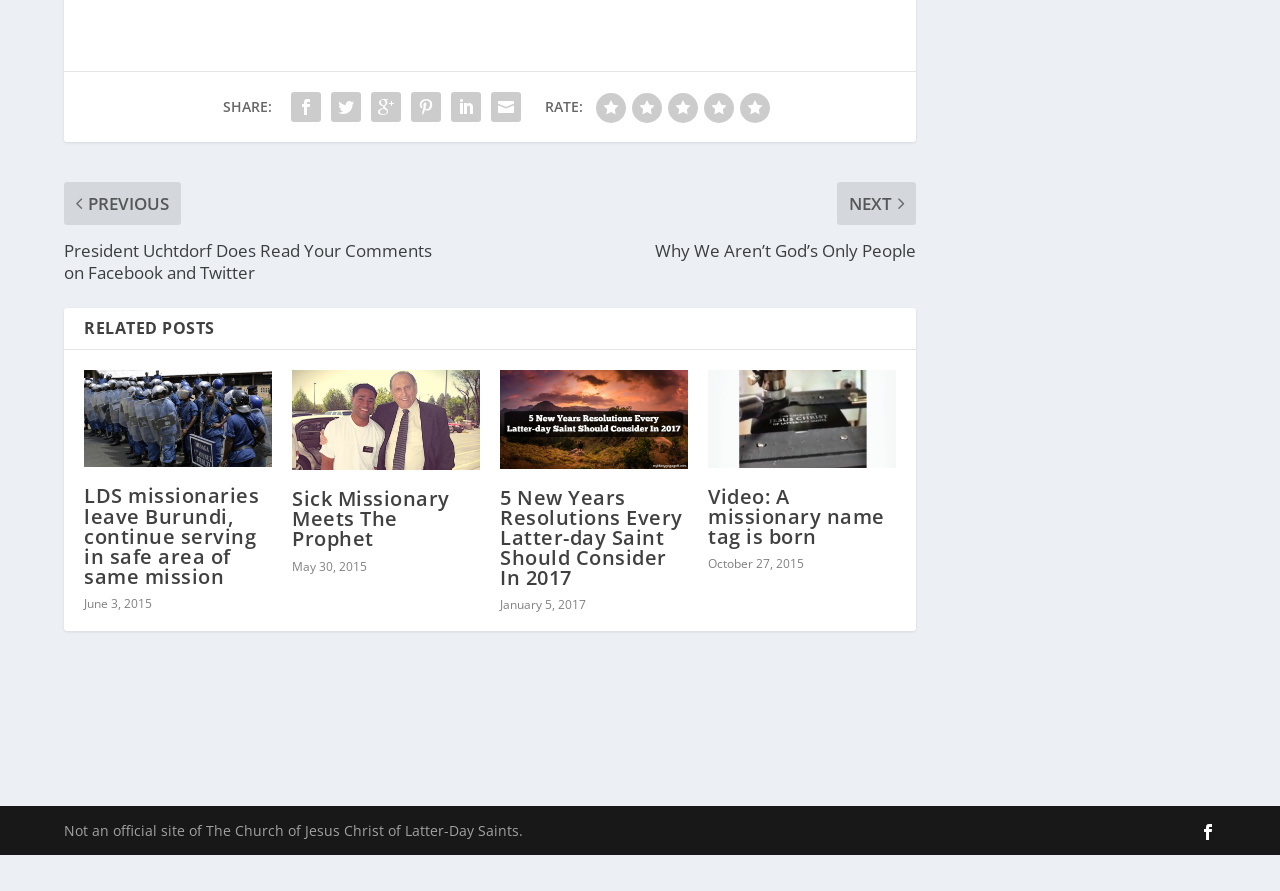Give a one-word or short phrase answer to this question: 
How many rating options are available?

5